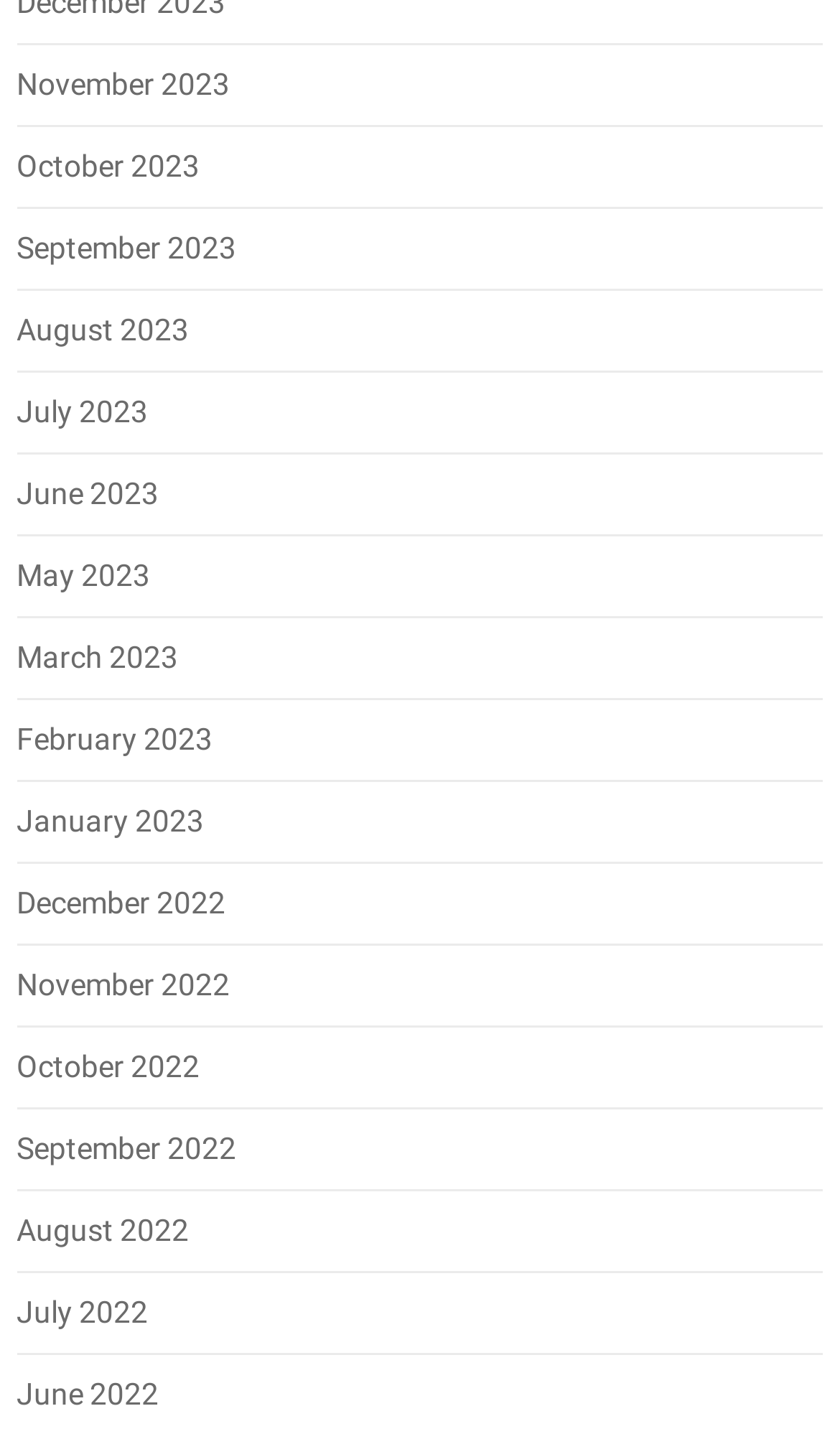Please give a one-word or short phrase response to the following question: 
What is the position of the link 'June 2023'?

Above 'May 2023'